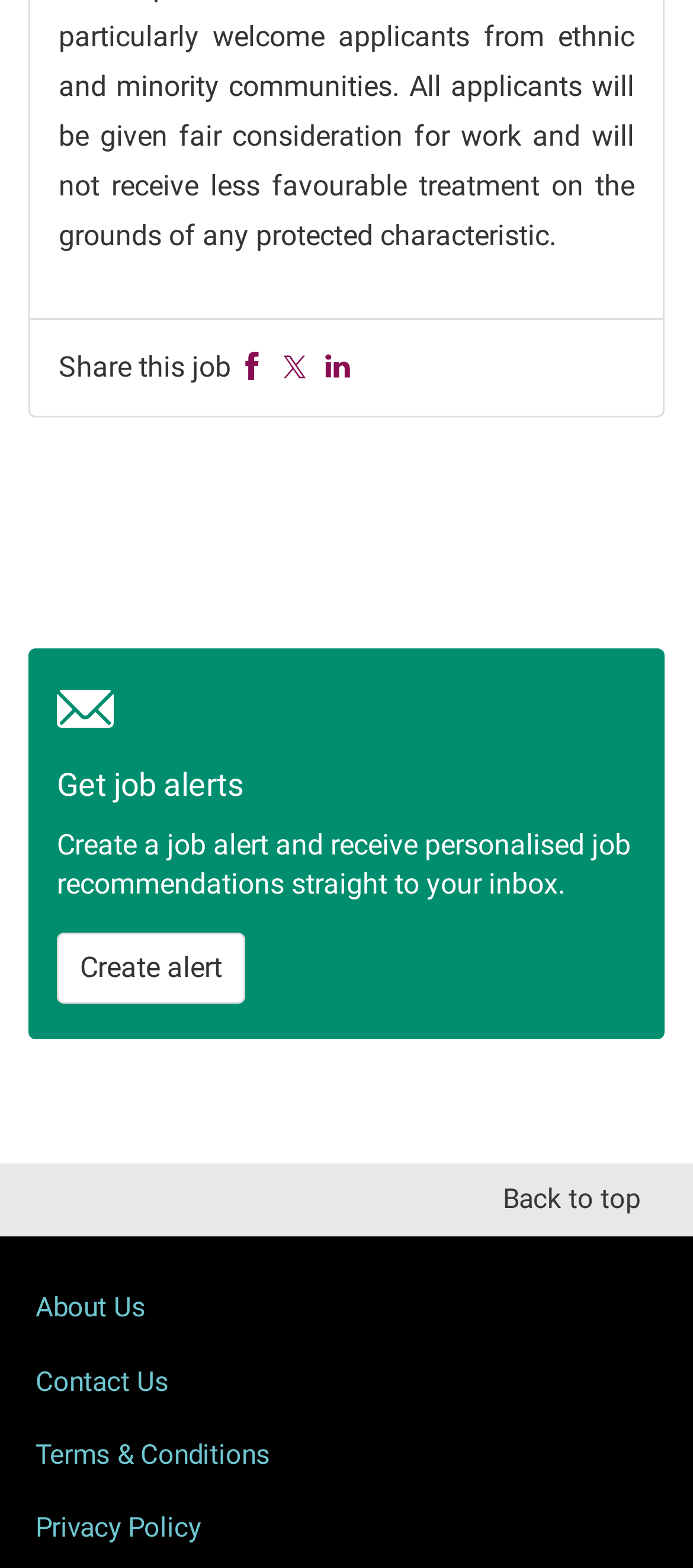What is the position of the 'Back to top' link?
Provide a concise answer using a single word or phrase based on the image.

Bottom